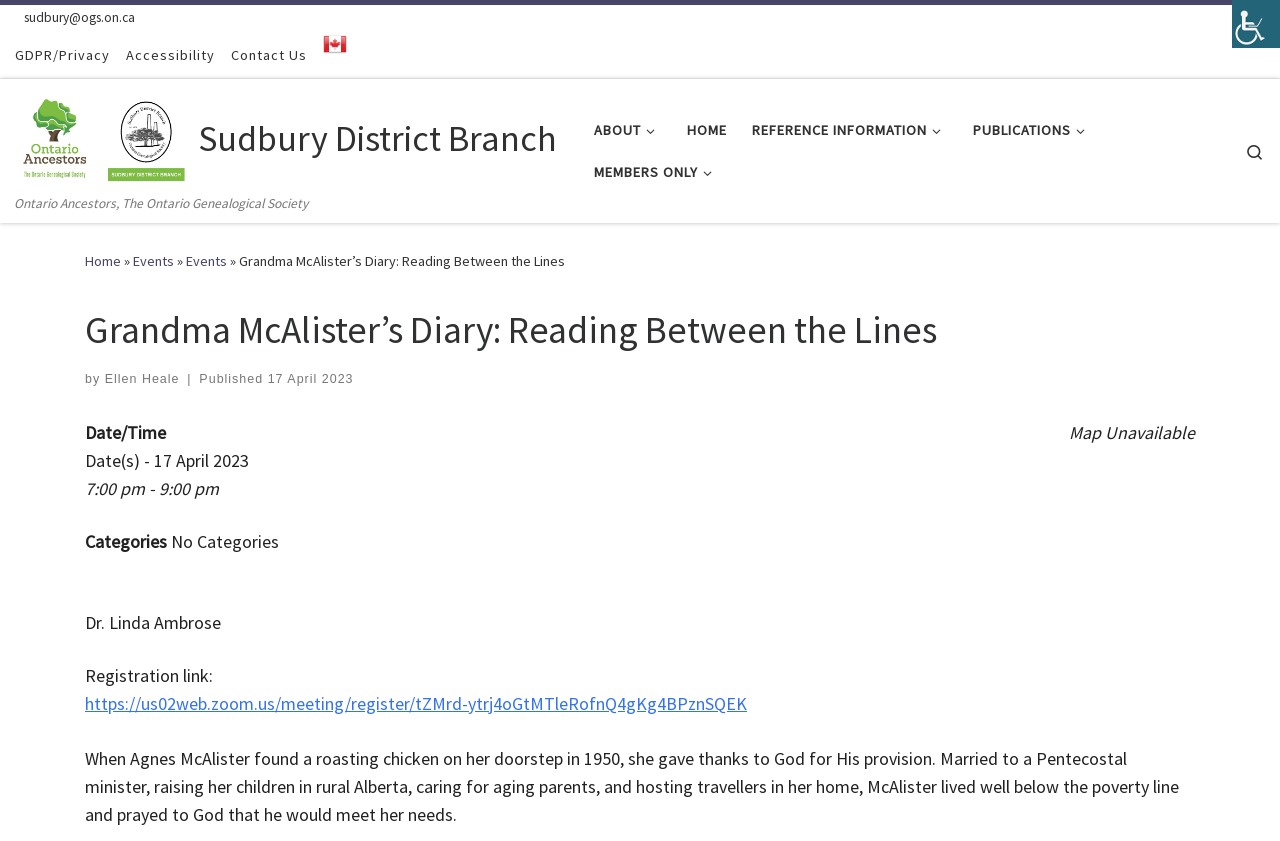Who is the author of the diary? From the image, respond with a single word or brief phrase.

Ellen Heale